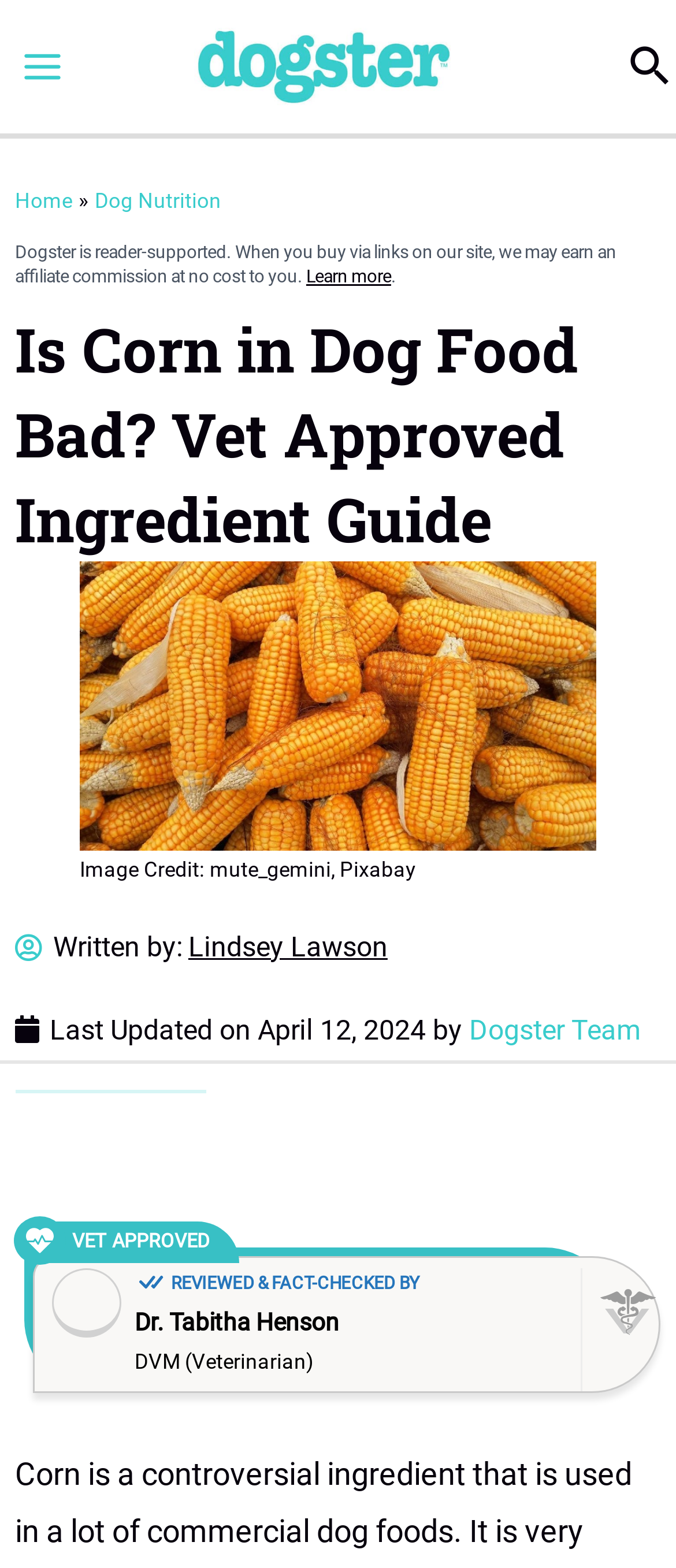Identify the bounding box coordinates for the UI element mentioned here: "Written by: Lindsey Lawson". Provide the coordinates as four float values between 0 and 1, i.e., [left, top, right, bottom].

[0.022, 0.591, 0.978, 0.617]